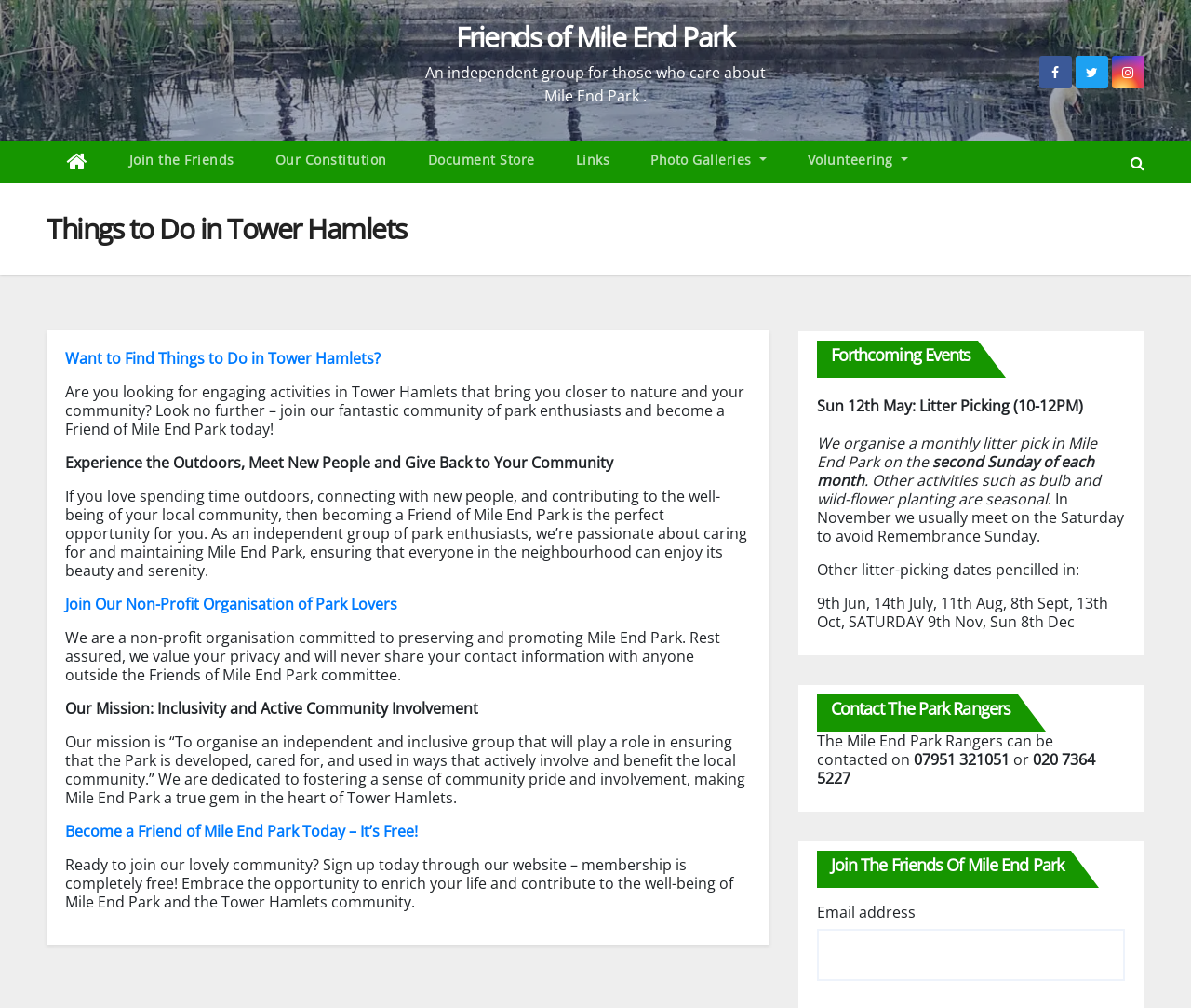Please identify the bounding box coordinates of the element's region that needs to be clicked to fulfill the following instruction: "Follow the author on LinkedIn". The bounding box coordinates should consist of four float numbers between 0 and 1, i.e., [left, top, right, bottom].

None